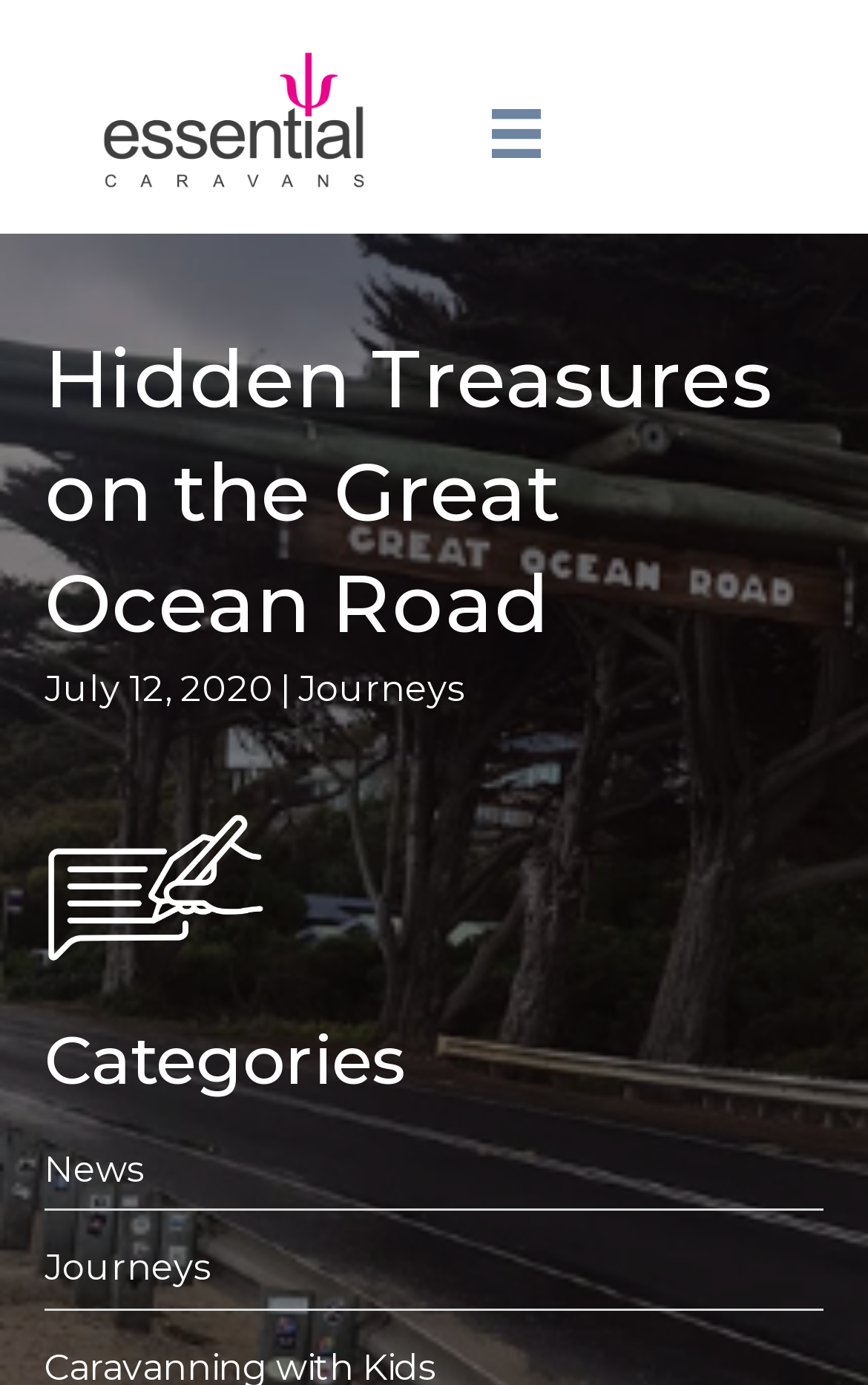Using the webpage screenshot and the element description alt="blog-icon" title="blog-icon", determine the bounding box coordinates. Specify the coordinates in the format (top-left x, top-left y, bottom-right x, bottom-right y) with values ranging from 0 to 1.

[0.051, 0.624, 0.308, 0.654]